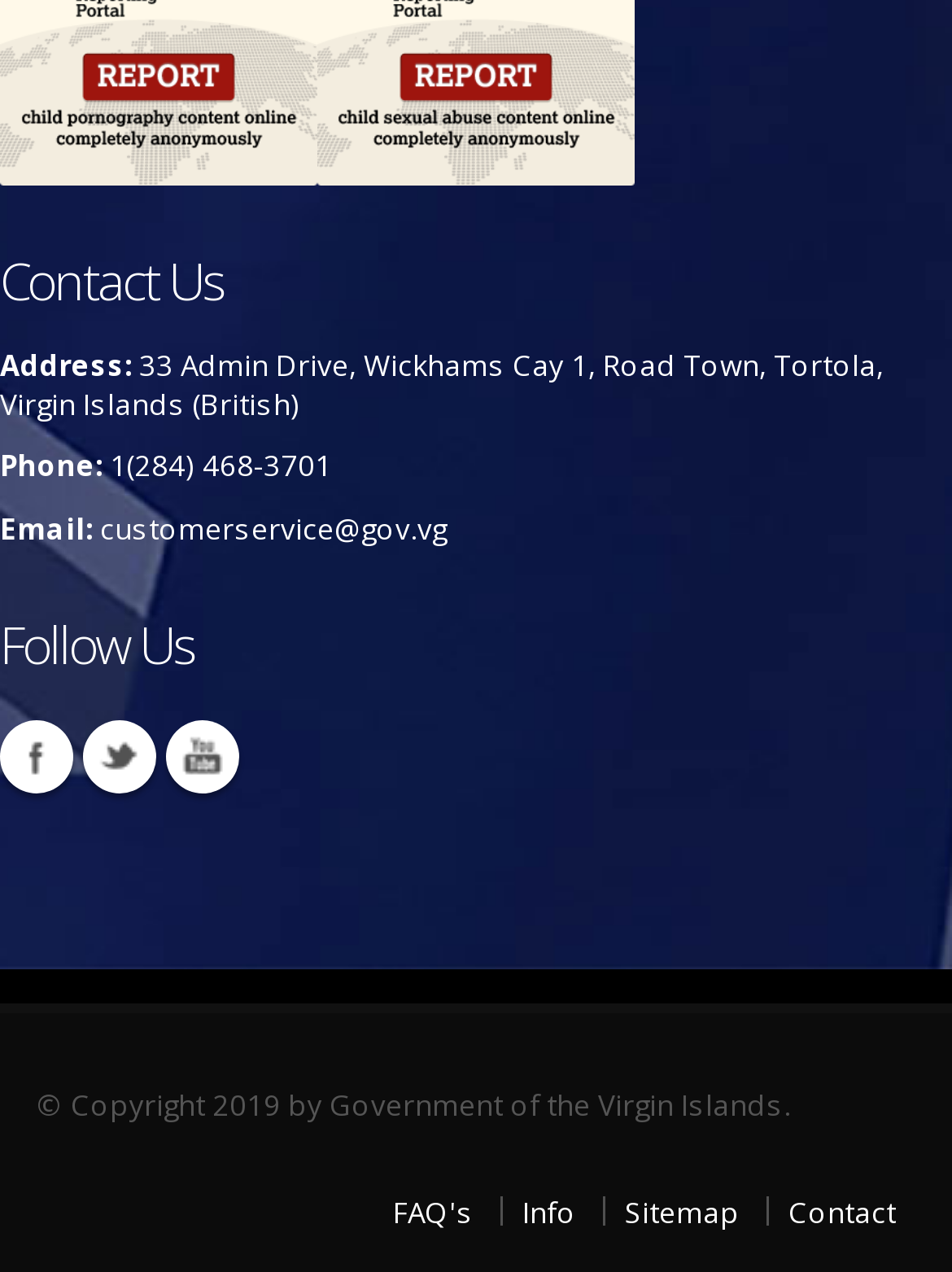Please determine the bounding box coordinates for the element that should be clicked to follow these instructions: "Contact the Government of the Virgin Islands".

[0.828, 0.937, 0.941, 0.968]